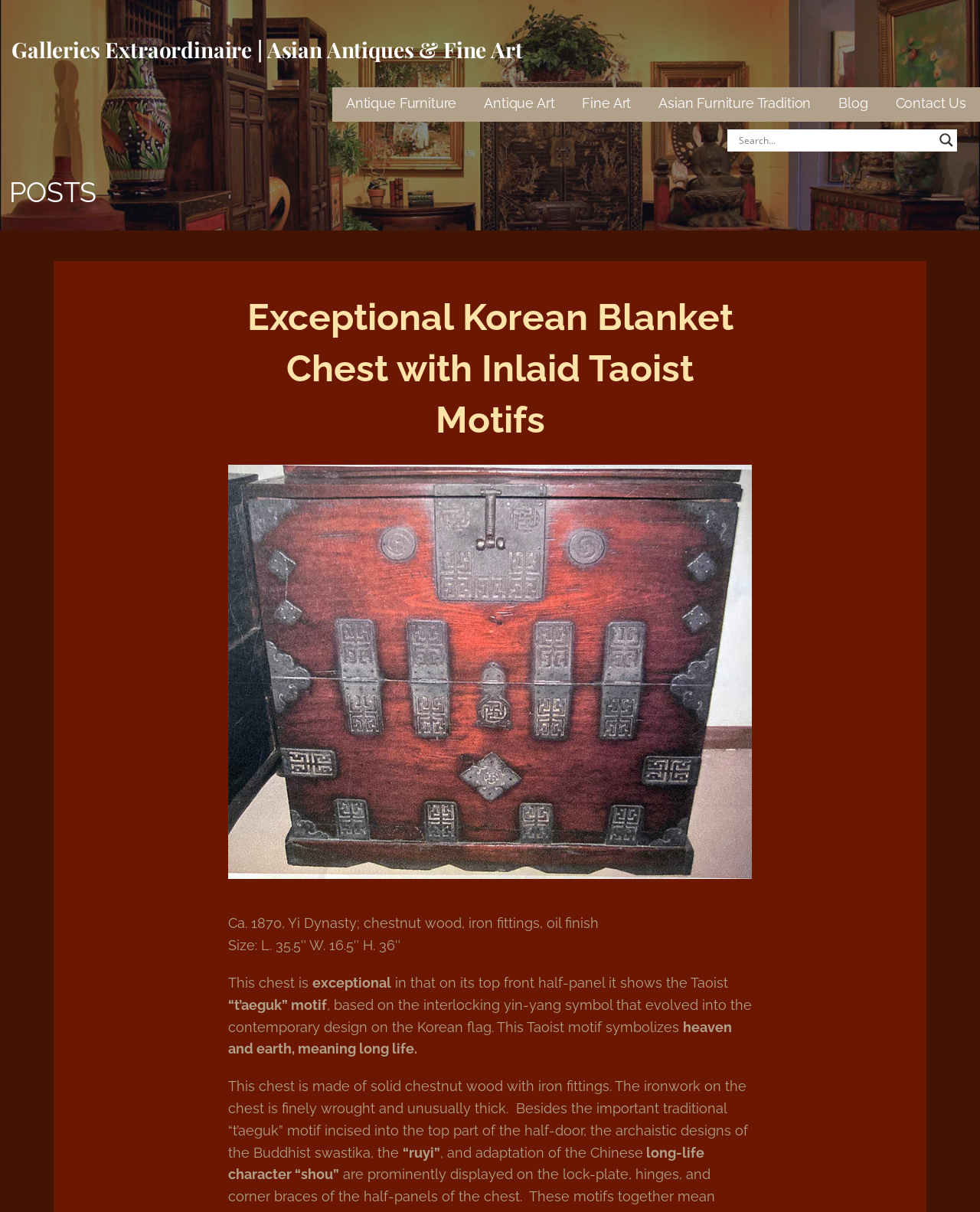Offer a detailed account of what is visible on the webpage.

This webpage is about an exceptional Korean blanket chest with inlaid Taoist motifs, specifically from the Yi Dynasty around 1870. At the top, there is a navigation menu with links to "Antique Furniture", "Antique Art", "Fine Art", "Asian Furniture Tradition", "Blog", and "Contact Us". On the right side of the navigation menu, there is a search form with a search input box and a search magnifier button accompanied by a small image.

Below the navigation menu, there is a heading "POSTS" that spans the entire width of the page. Underneath, there is a header section with a title "Exceptional Korean Blanket Chest with Inlaid Taoist Motifs" and a brief description of the chest, including its size and materials used.

The main content of the page is a detailed description of the chest, divided into several paragraphs. The text describes the chest's exceptional features, including the Taoist "t'aeguk" motif on its top front half-panel, which symbolizes heaven and earth, meaning long life. The description also mentions the chest's solid chestnut wood construction, iron fittings, and intricate ironwork, including archaistic designs of the Buddhist swastika and the "ruyi" symbol. Additionally, the text highlights the prominent display of the long-life character "shou" on the lock-plate, hinges, and corner braces of the half-panels of the chest.